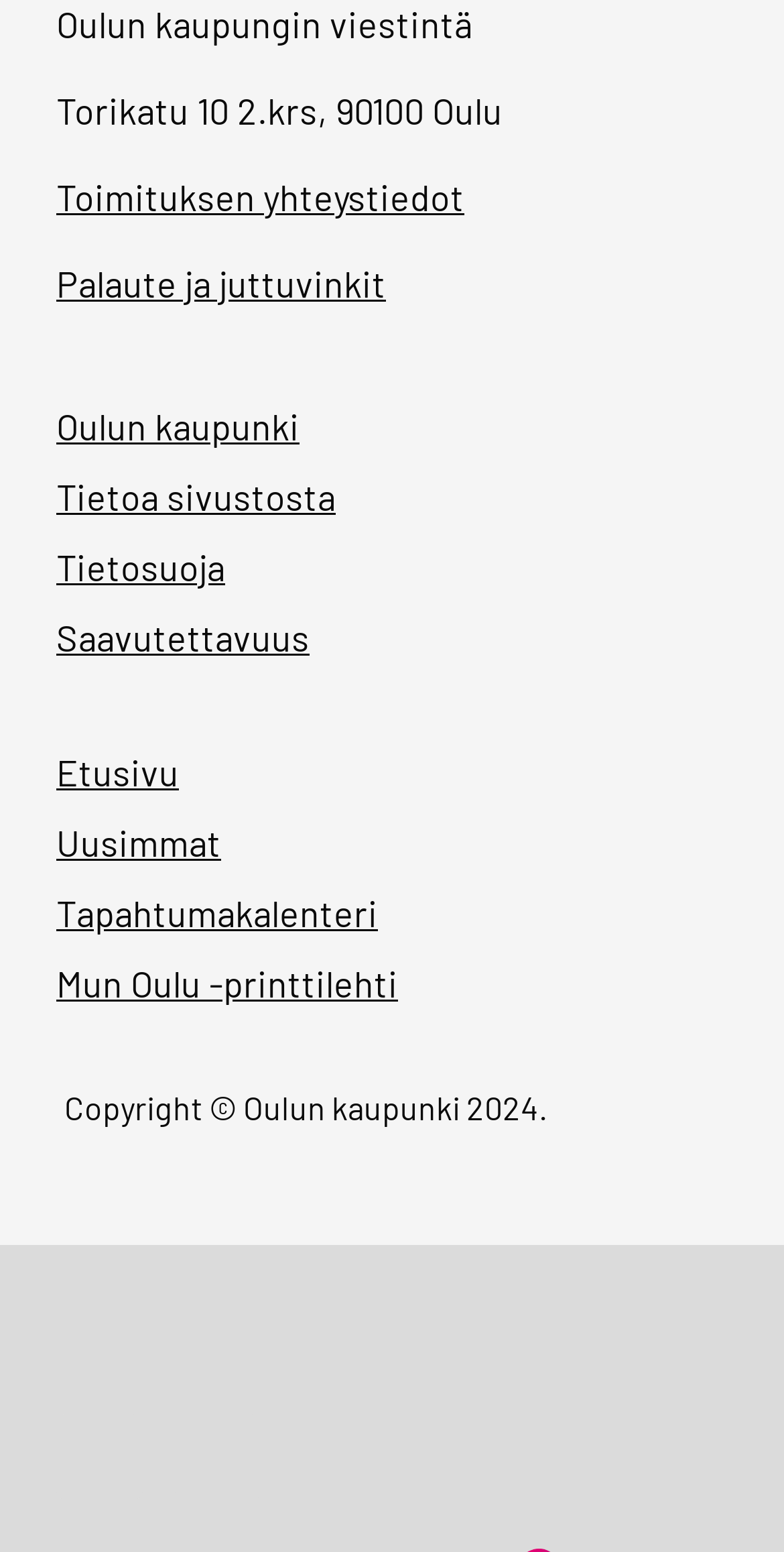What is the title of the section that contains social media links?
Look at the image and provide a short answer using one word or a phrase.

Mun Oulu sosiaalisessa mediassa